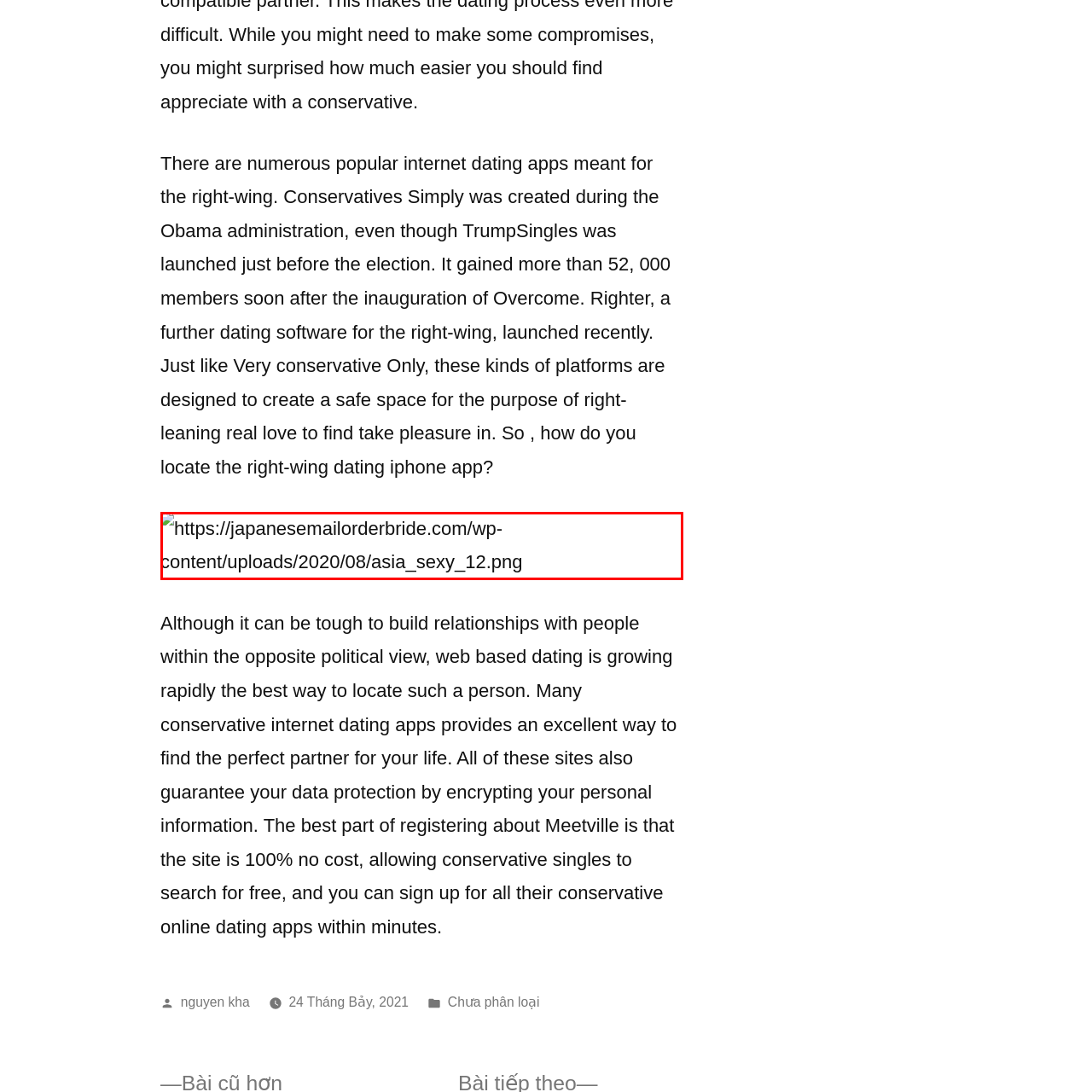Observe the image within the red boundary, What is the purpose of these niche dating services? Respond with a one-word or short phrase answer.

Provide a secure environment